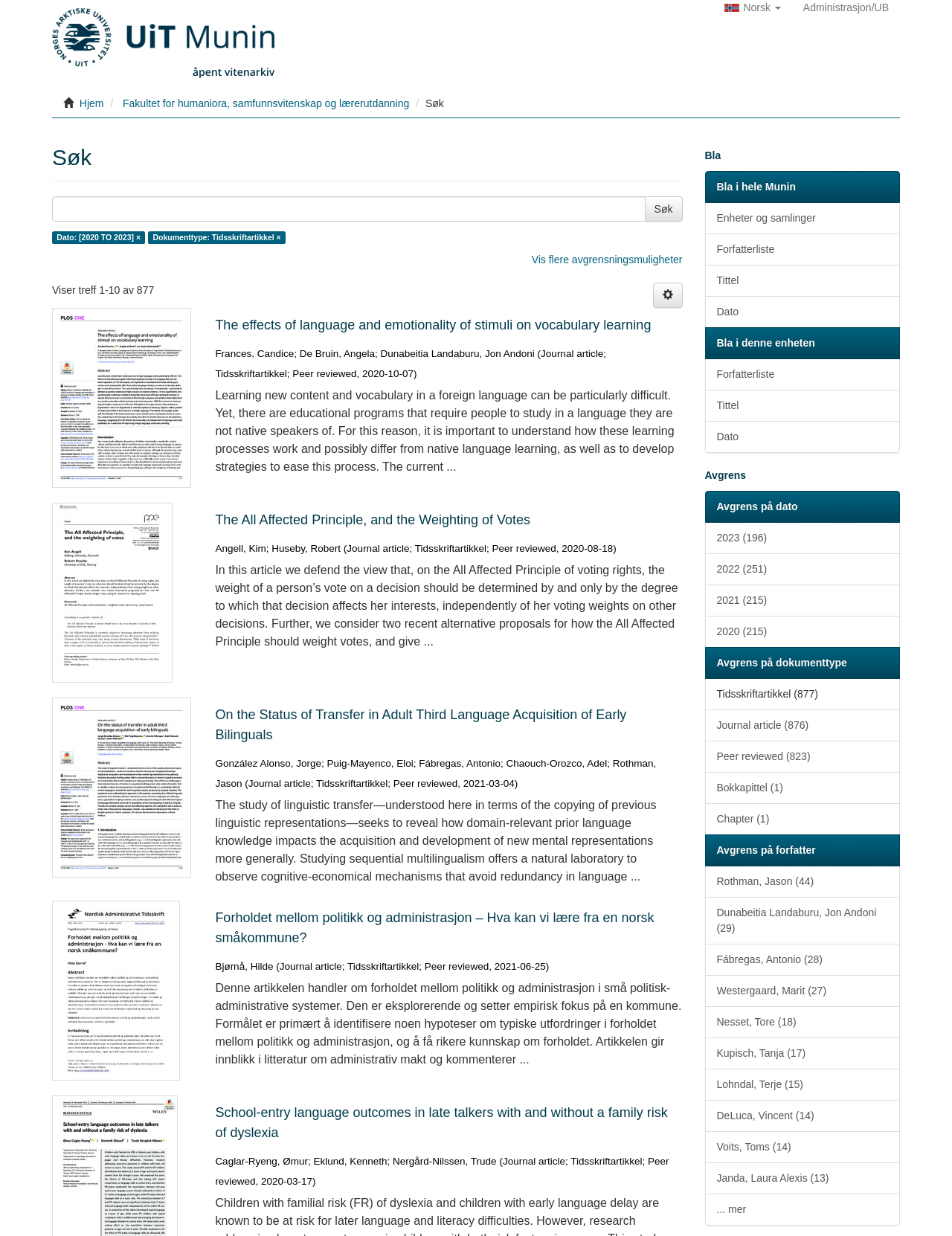Based on the image, provide a detailed and complete answer to the question: 
What type of academic articles are featured on this webpage?

By examining the titles and authors of the academic articles, it can be inferred that the articles are primarily journal articles, as they are formatted in a style consistent with academic journals.